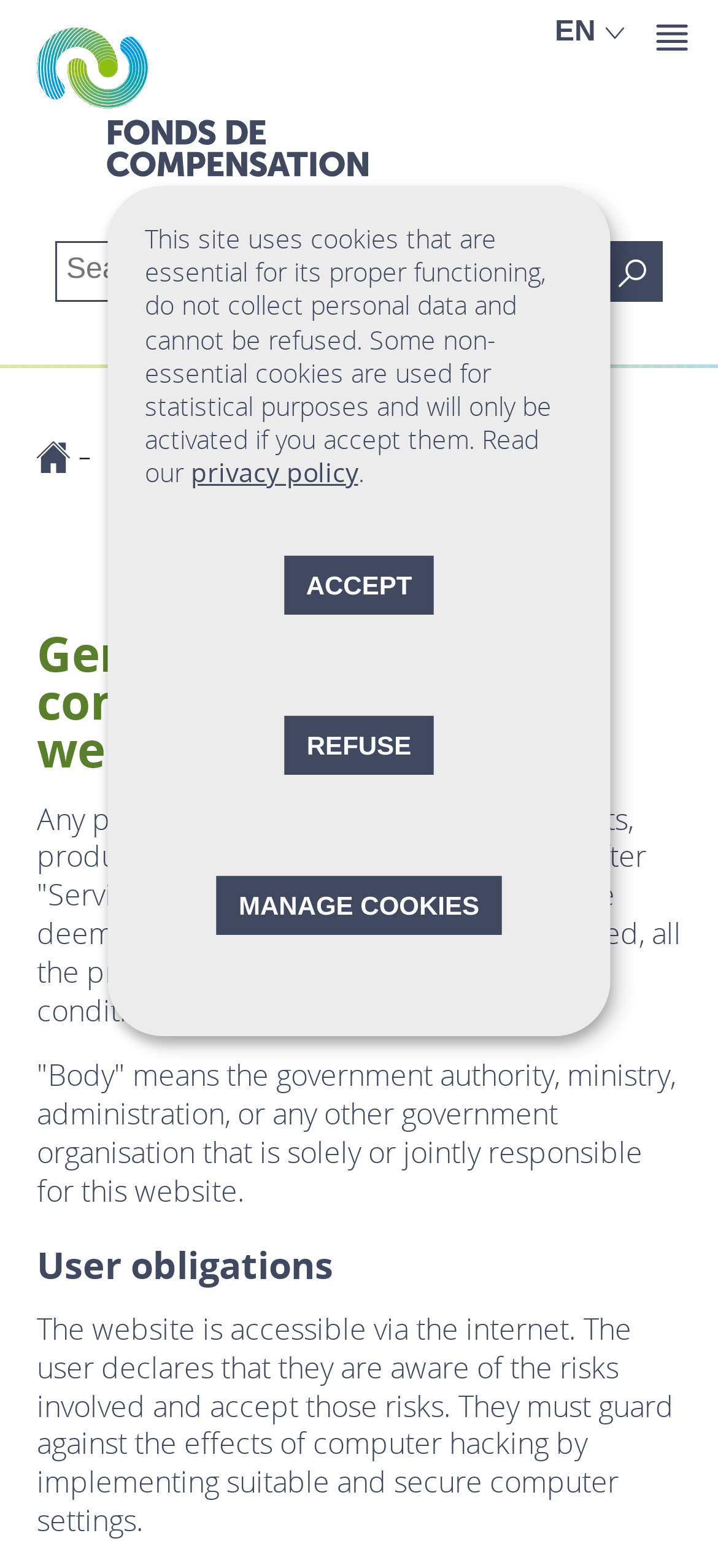Specify the bounding box coordinates for the region that must be clicked to perform the given instruction: "Go to home page".

[0.051, 0.281, 0.097, 0.302]